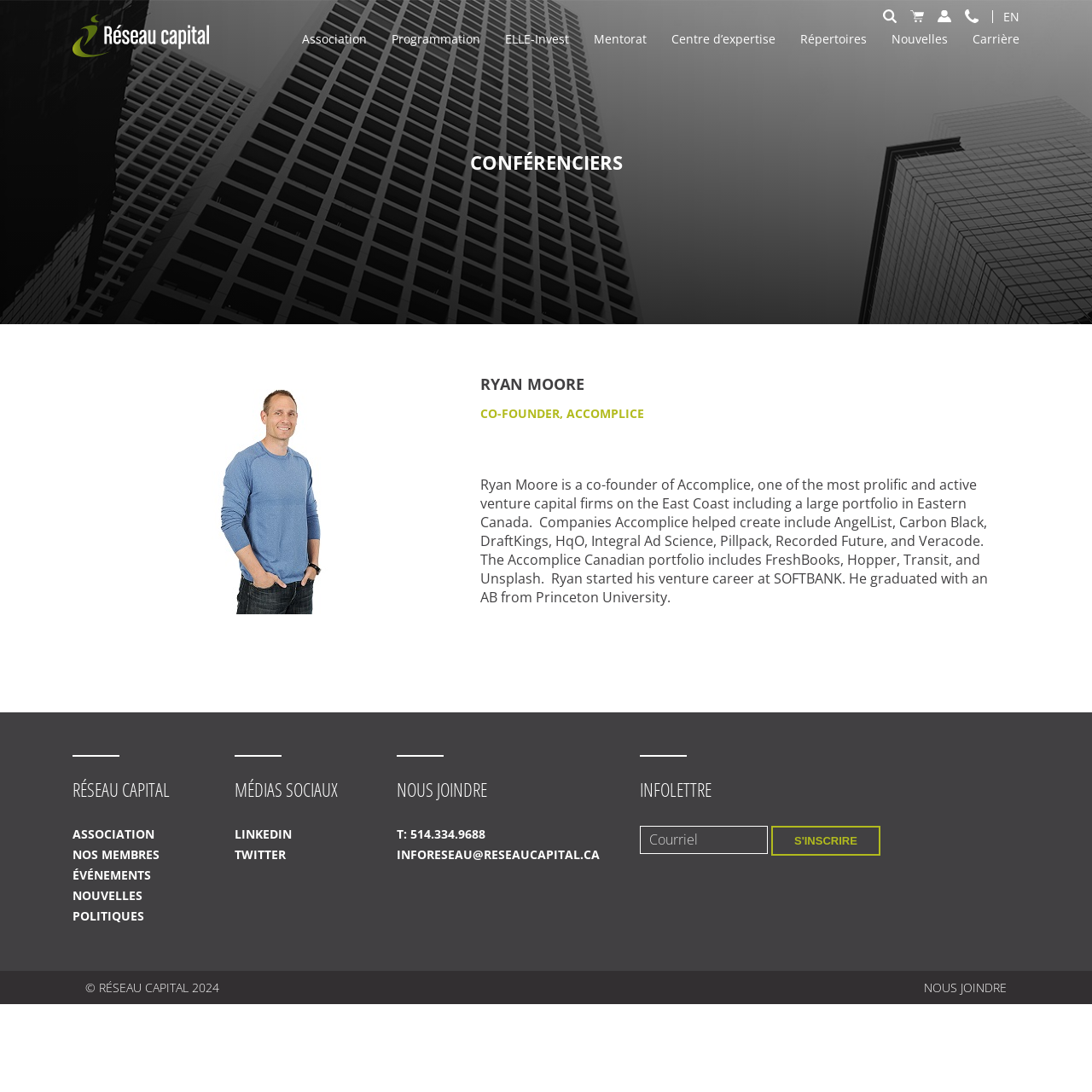Determine the bounding box coordinates of the UI element described below. Use the format (top-left x, top-left y, bottom-right x, bottom-right y) with floating point numbers between 0 and 1: parent_node: EN

[0.066, 0.012, 0.277, 0.058]